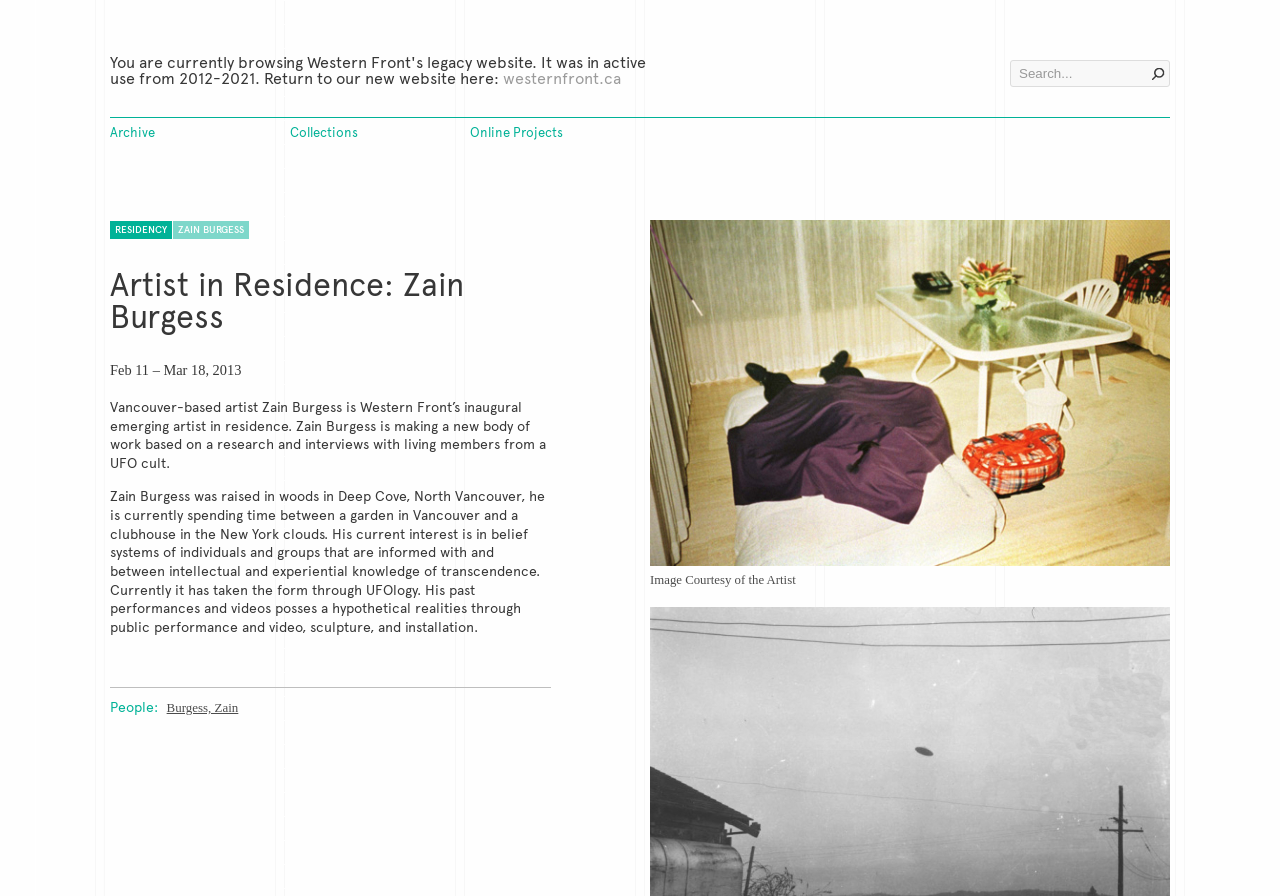Generate the title text from the webpage.

You are currently browsing Western Front's legacy website. It was in active
use from 2012-2021. Return to our new website here: westernfront.ca